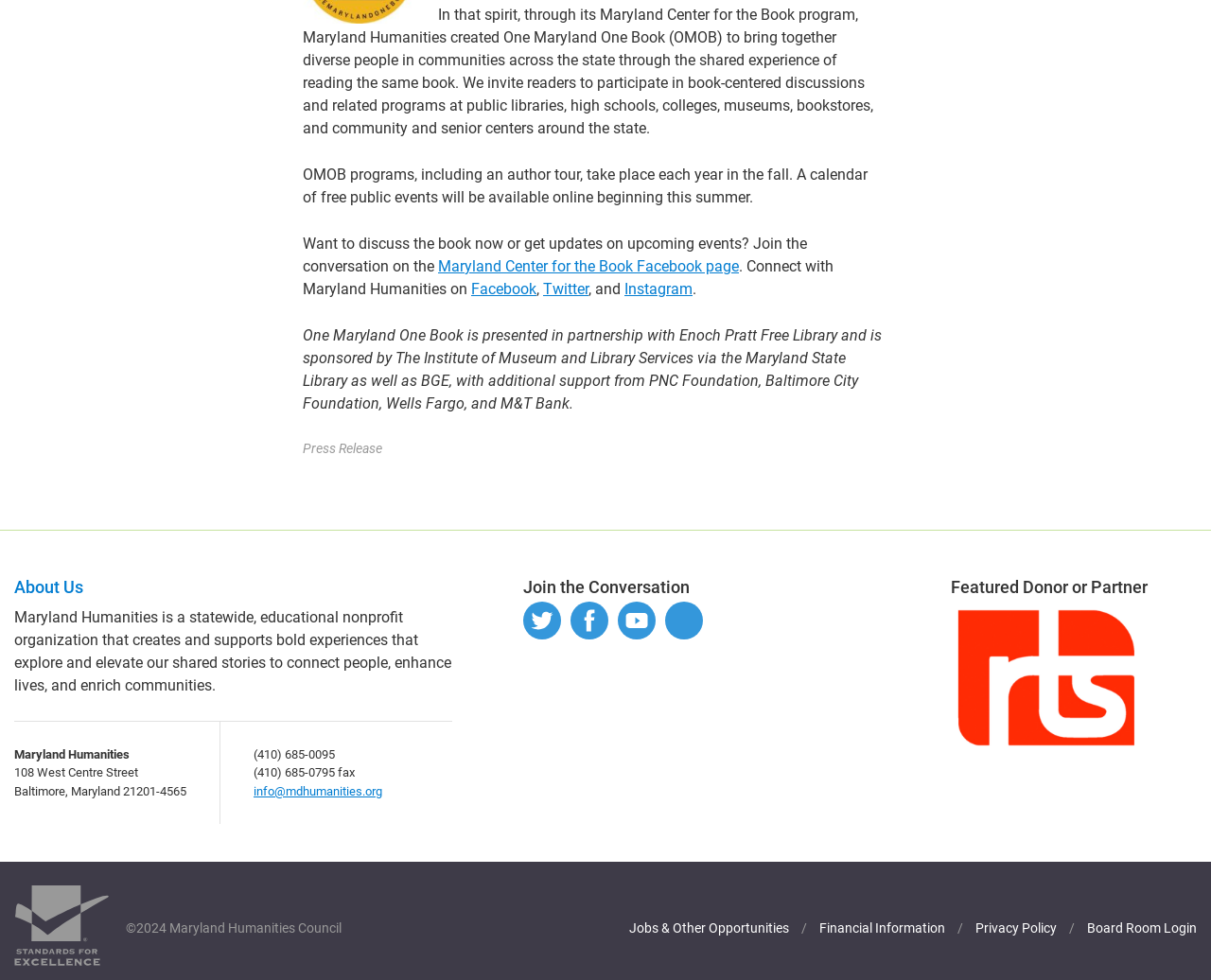What is One Maryland One Book?
Based on the screenshot, provide your answer in one word or phrase.

A book-centered discussion program